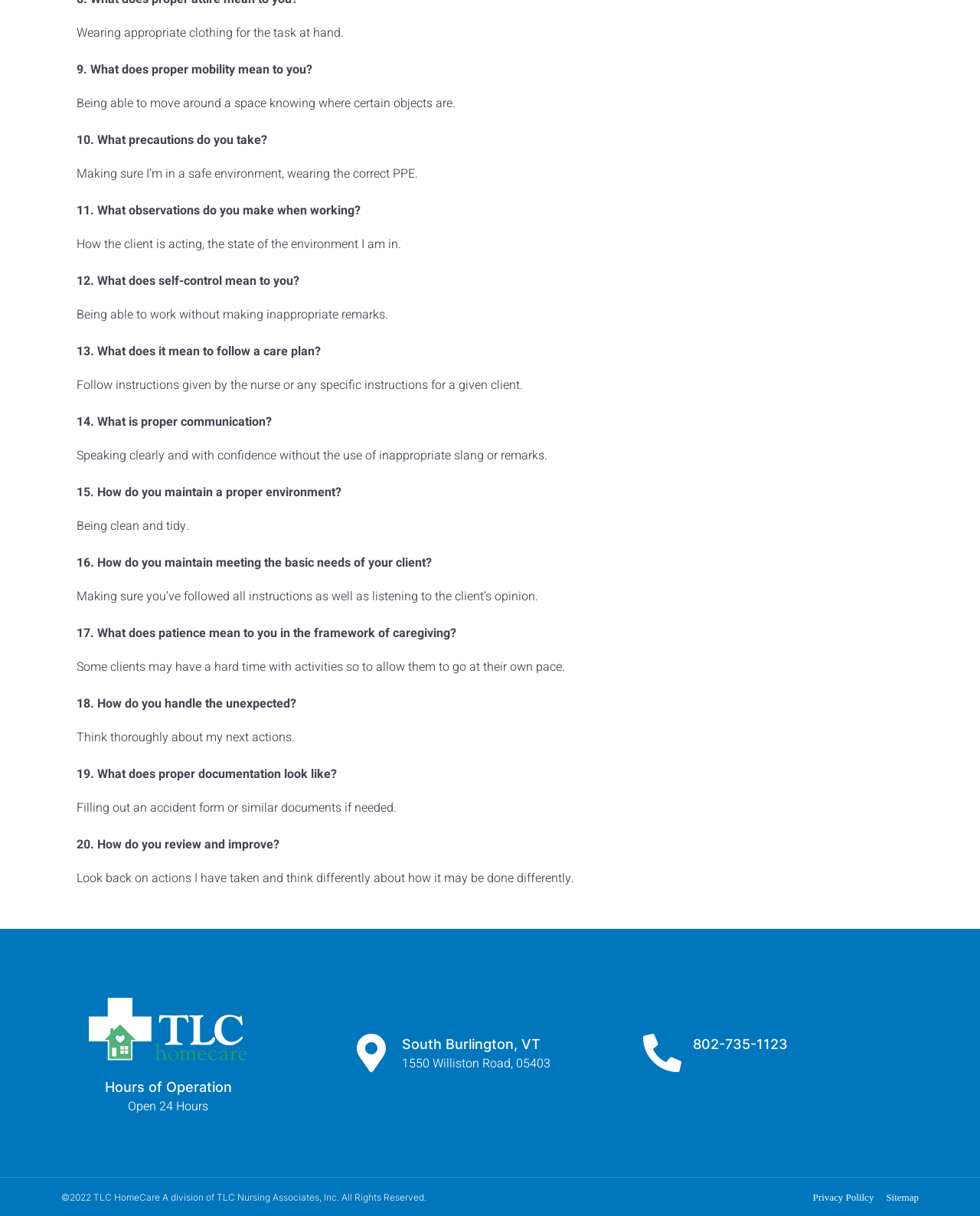Determine the bounding box for the UI element described here: "Sitemap".

[0.904, 0.978, 0.938, 0.991]